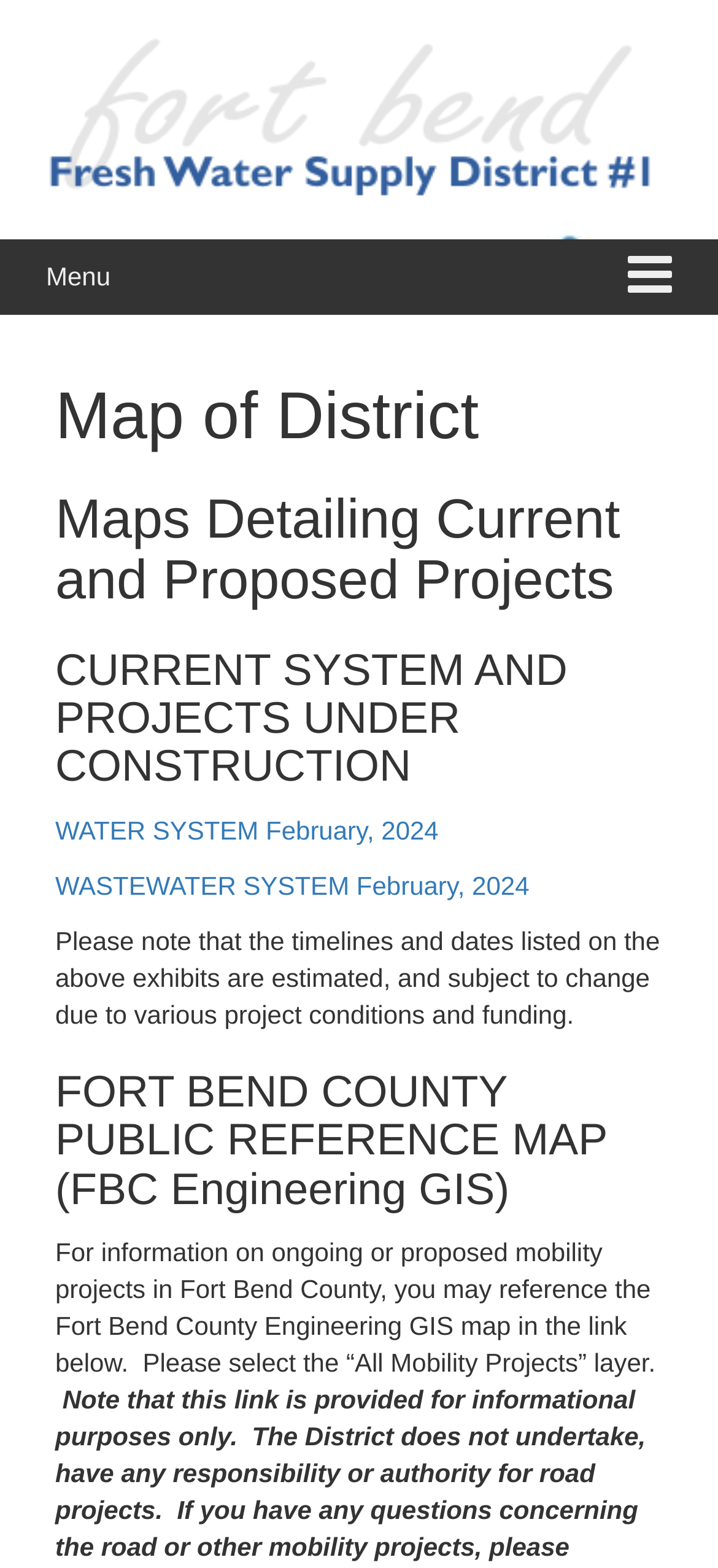Answer the following in one word or a short phrase: 
How many types of systems are mentioned on the webpage?

Two